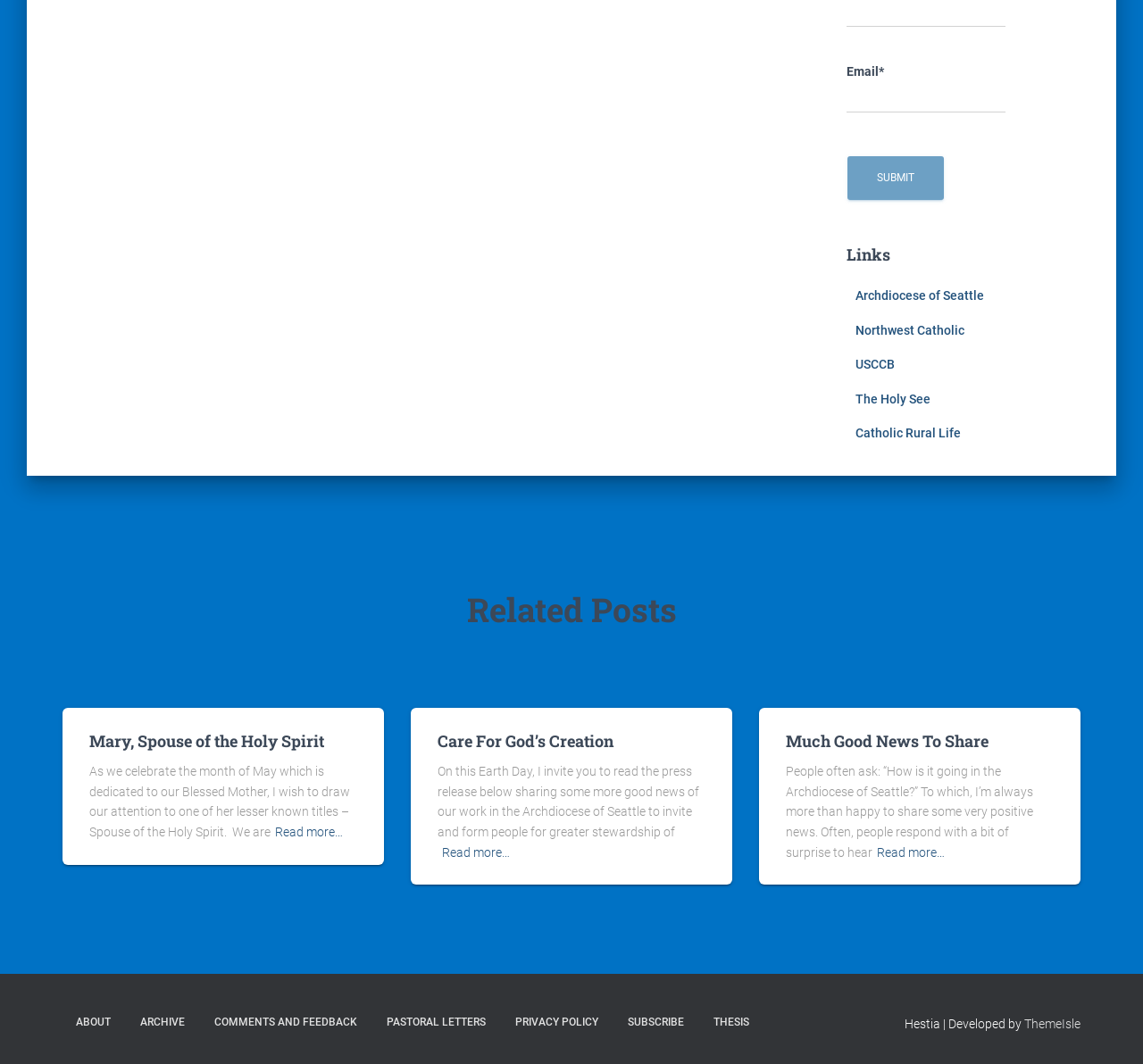What is the title of the first link under 'Links'?
Based on the image, give a concise answer in the form of a single word or short phrase.

Archdiocese of Seattle